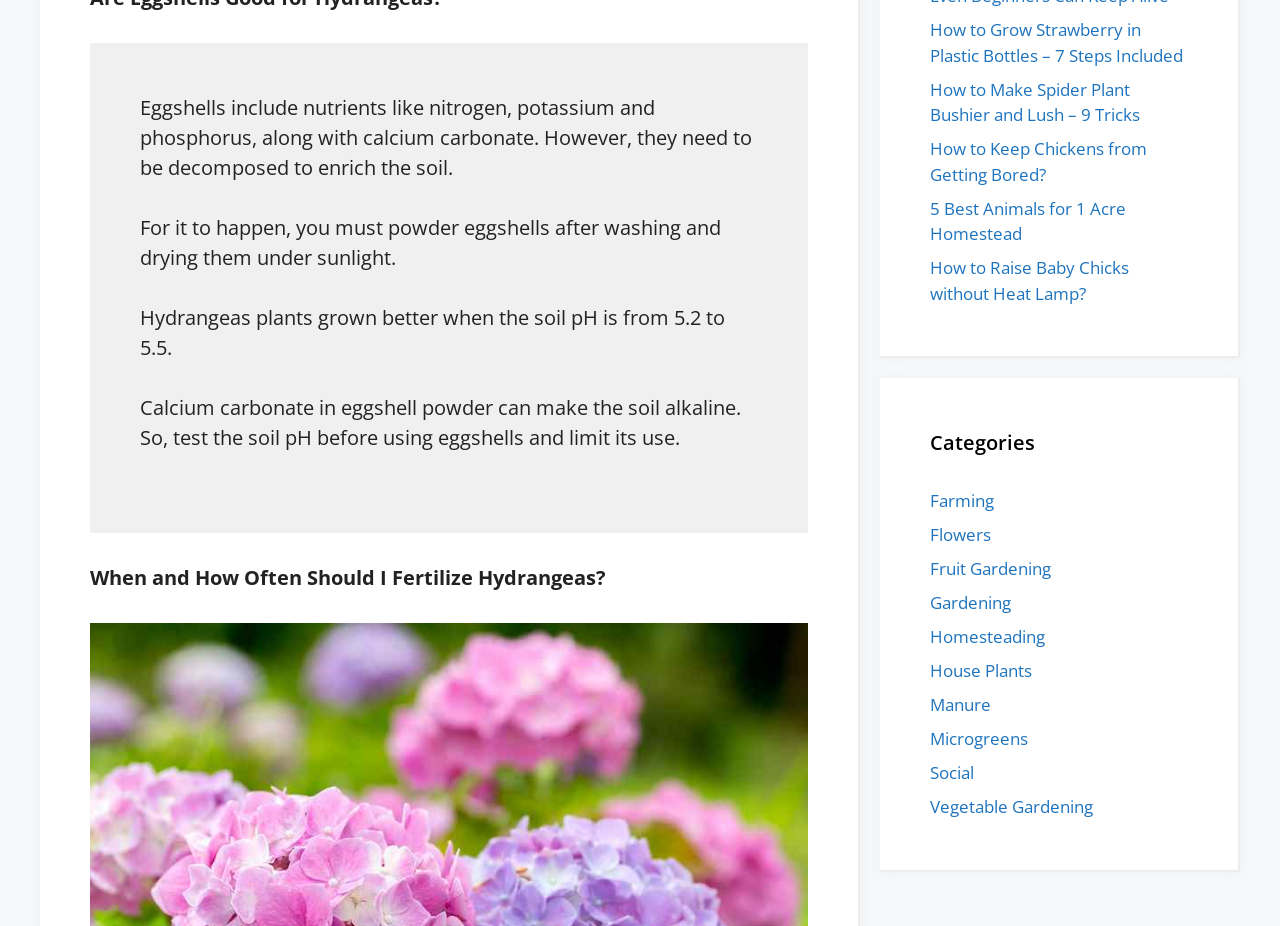Extract the bounding box for the UI element that matches this description: "Vegetable Gardening".

[0.727, 0.859, 0.854, 0.883]